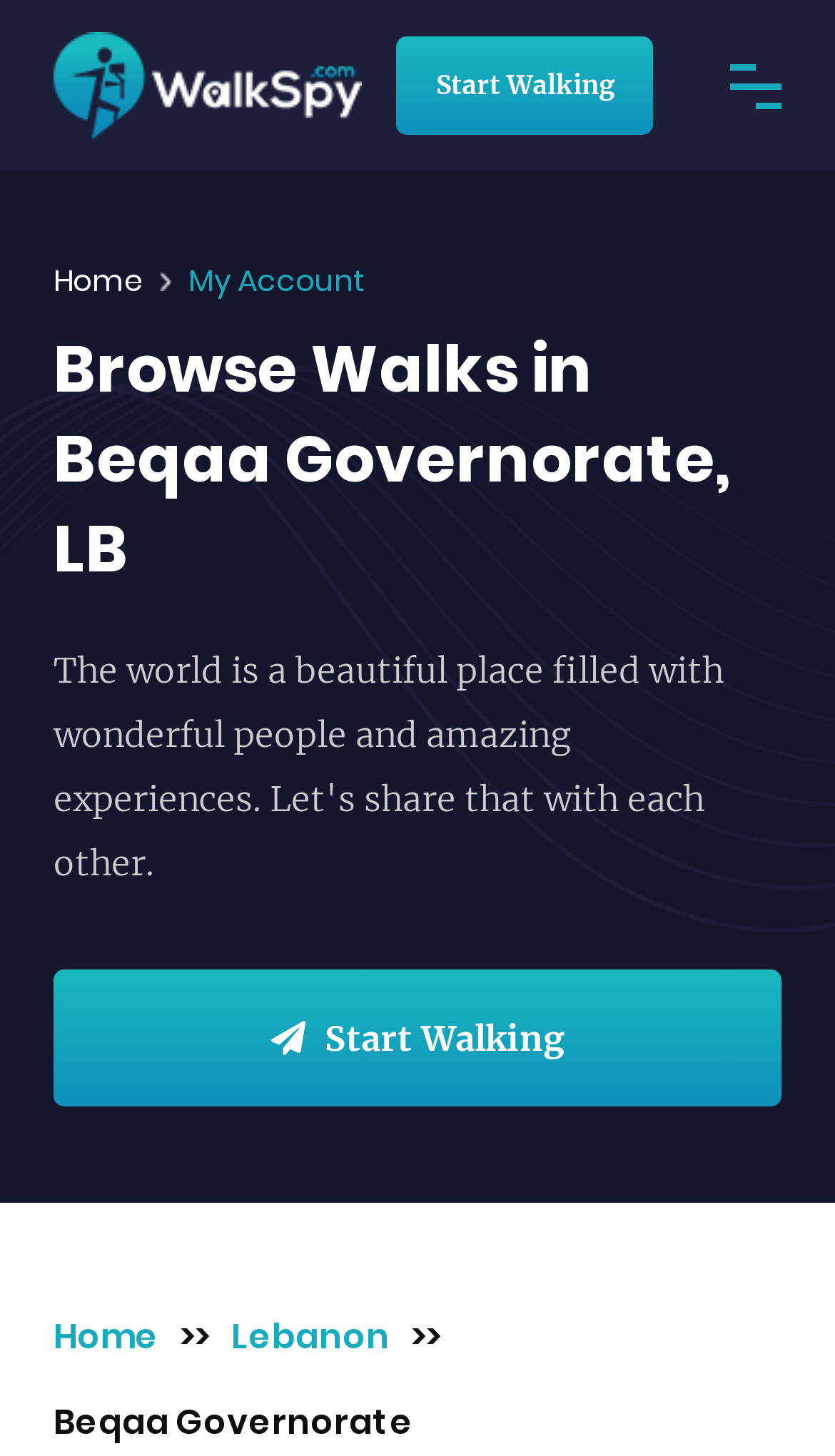Offer an in-depth caption of the entire webpage.

The webpage appears to be a platform for exploring and sharing walks in Beqaa Governorate, Lebanon. At the top left corner, there is a logo and a link to "WalkSpy" accompanied by an image. Next to it, a "Start Walking" link is prominently displayed. 

Below the logo, there are navigation links, including "Home" and "My Account", which are positioned side by side. 

The main content of the page is headed by a title "Browse Walks in Beqaa Governorate, LB", which spans almost the entire width of the page. 

Further down, there is another "Start Walking" link, which is centered on the page. At the bottom of the page, there are more navigation links, including "Home", "Lebanon", and "Beqaa Governorate", which are arranged in a horizontal row. A ">>" symbol is placed between "Home" and "Lebanon" links. The "Beqaa Governorate" text is positioned at the very bottom of the page.